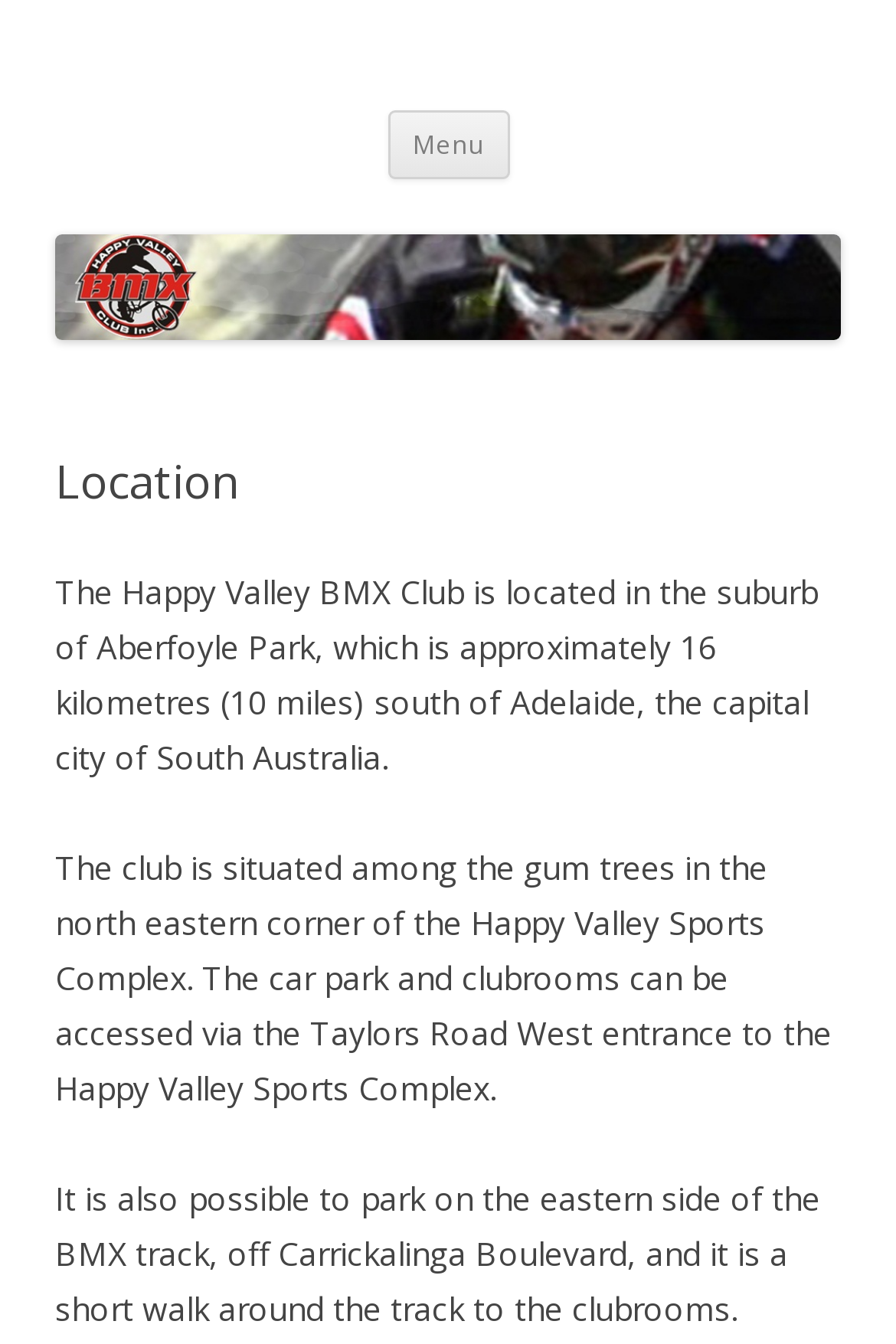Give a one-word or one-phrase response to the question: 
What is the name of the road that provides access to the clubrooms?

Taylors Road West